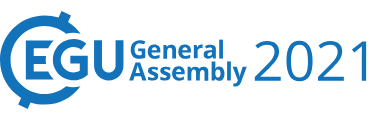Describe every aspect of the image in detail.

The image showcases the official logo for the EGU (European Geosciences Union) General Assembly 2021, highlighting the event's significance in the scientific community. The logo features a stylized representation of the letters "EGU," prominently displayed in bold blue font, accompanied by the words "General Assembly" and the year "2021." This assembly took place online from April 19 to April 30, 2021, providing a platform for scientists from various fields to share research, collaborate, and discuss cutting-edge developments in Earth sciences. The design conveys a sense of professionalism and engagement, reflecting the spirit of innovation and scientific inquiry that characterizes the annual gathering.